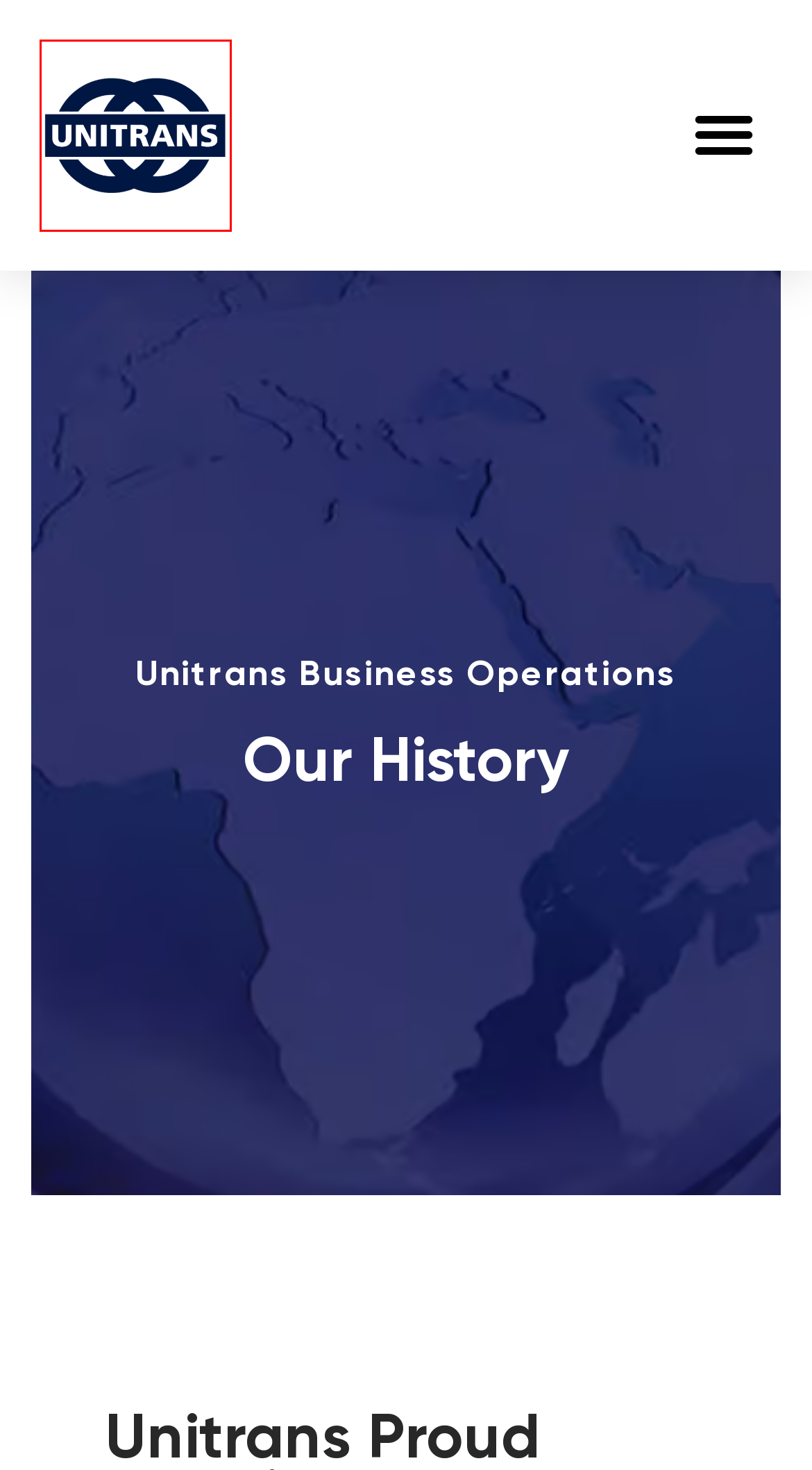You are provided a screenshot of a webpage featuring a red bounding box around a UI element. Choose the webpage description that most accurately represents the new webpage after clicking the element within the red bounding box. Here are the candidates:
A. Cookie Policy - Unitrans
B. Unitrans | Bulk Handling & Mining Services | Transport & Logistics
C. SA Coronavirus Maintenance - SA Corona Virus Online Portal
D. Building Resilience: How Unitrans safeguards your Supply Chain against disruptions - Unitrans
E. Unitrans: Integrated Logistics and Supply Chain Solutions
F. About Unitrans - African Logistics & Supply Chain Experts
G. Unitrans Revolutionising Cross-Border Cargo Transport - Unitrans
H. Unitrans Farming & Agricultural Services in Africa

E